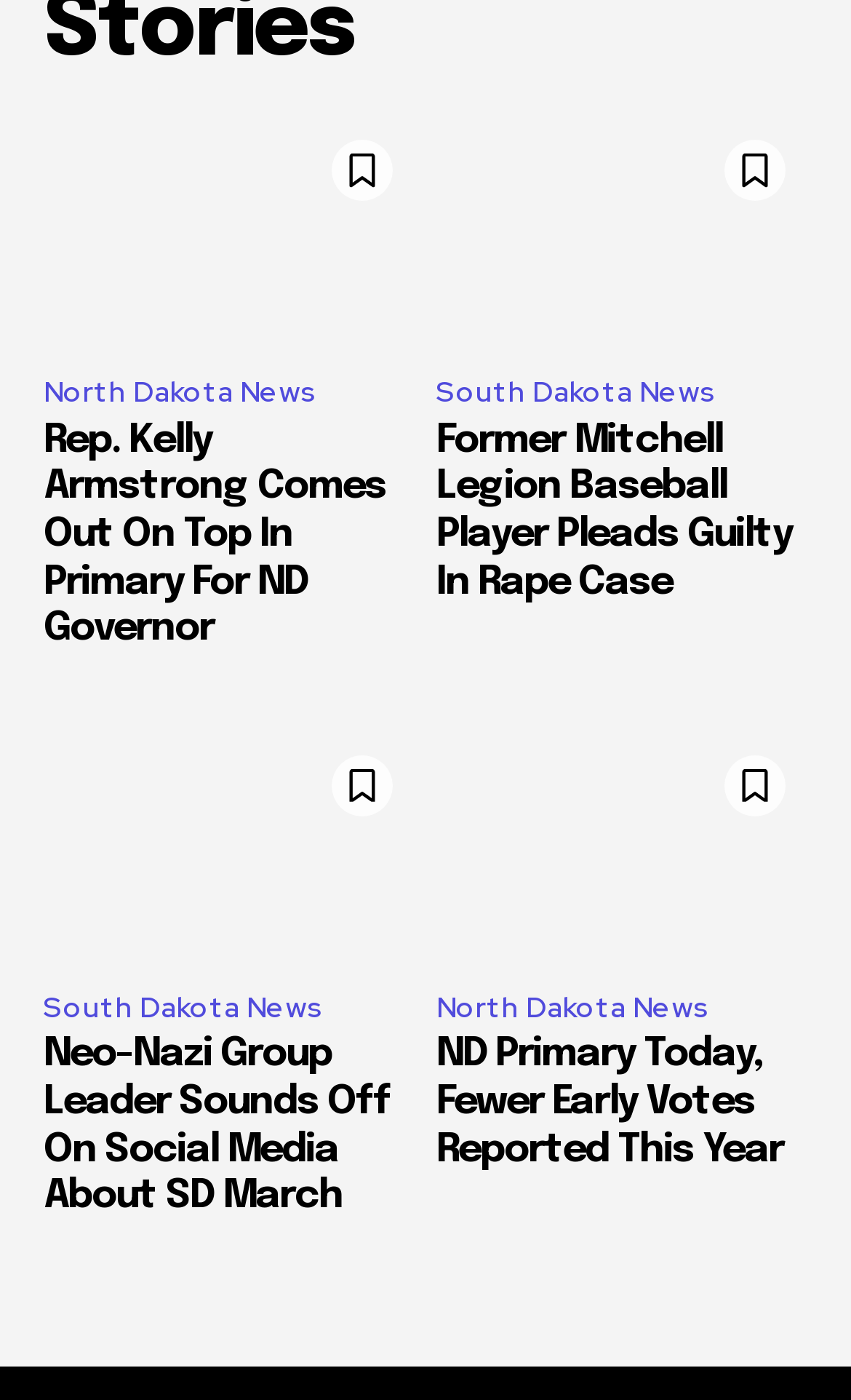What is the topic of the first news article?
Refer to the image and give a detailed response to the question.

The first news article is about Rep. Kelly Armstrong coming out on top in the primary for ND Governor, which can be inferred from the link and heading elements with the same text.